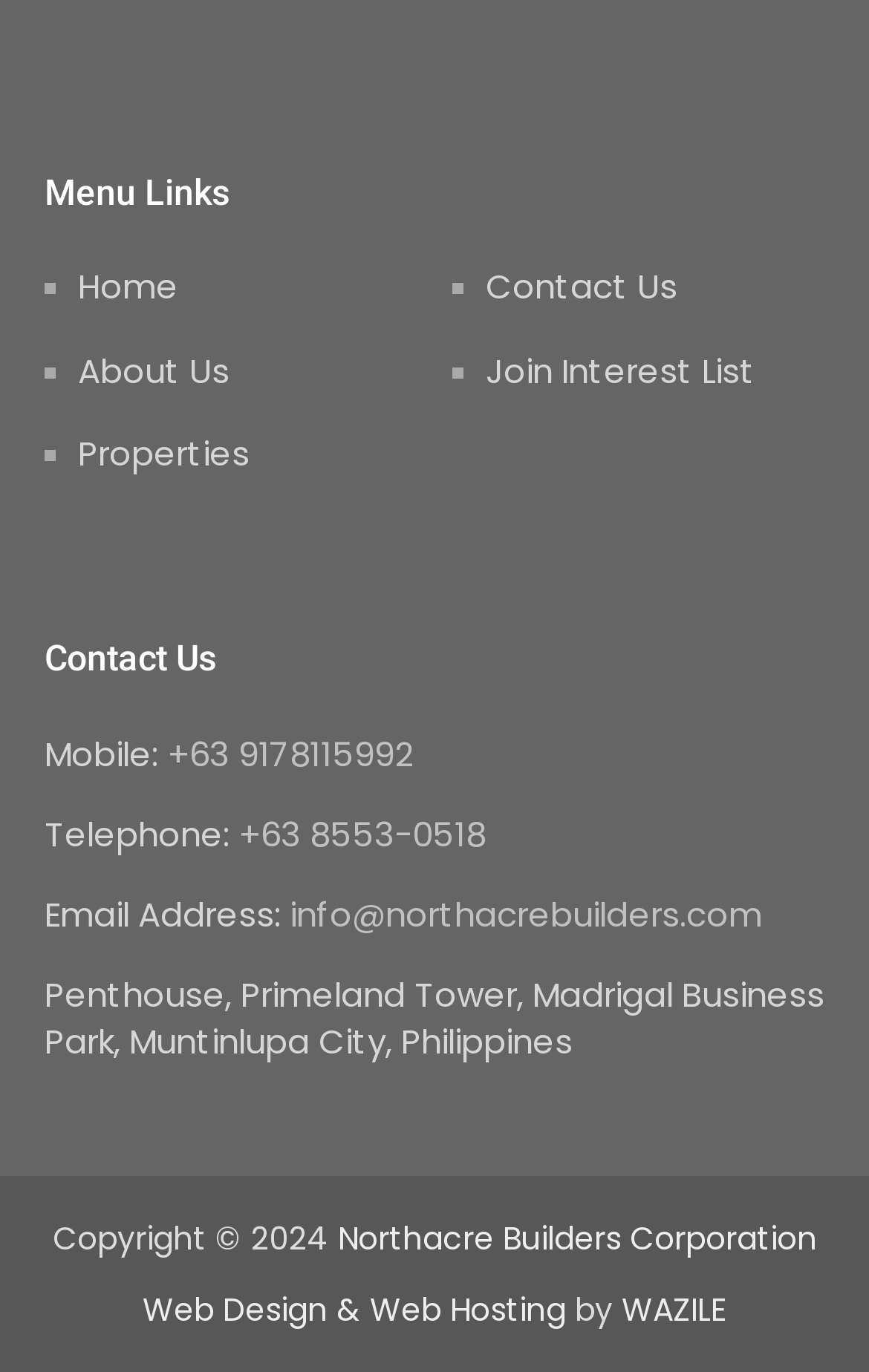Determine the bounding box coordinates of the clickable element to complete this instruction: "visit Northacre Builders Corporation website". Provide the coordinates in the format of four float numbers between 0 and 1, [left, top, right, bottom].

[0.388, 0.886, 0.94, 0.918]